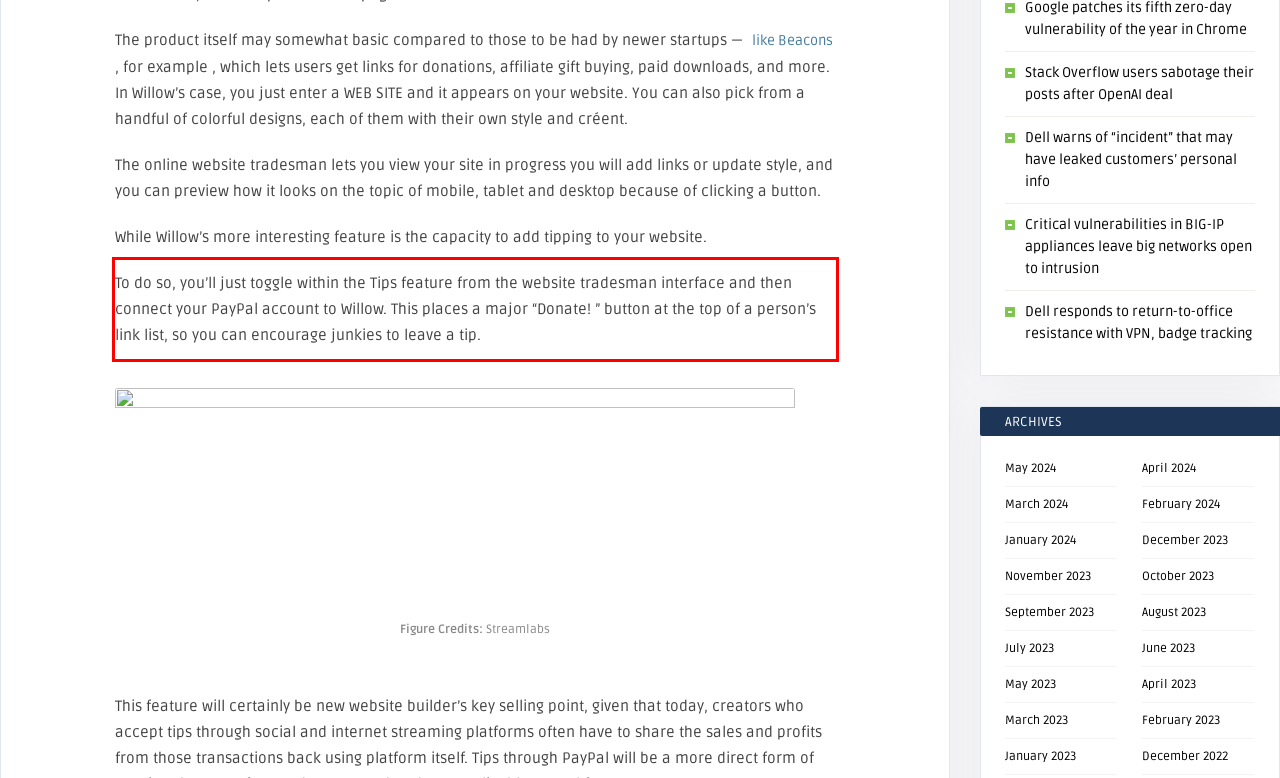Please look at the webpage screenshot and extract the text enclosed by the red bounding box.

To do so, you’ll just toggle within the Tips feature from the website tradesman interface and then connect your PayPal account to Willow. This places a major “Donate! ” button at the top of a person’s link list, so you can encourage junkies to leave a tip.